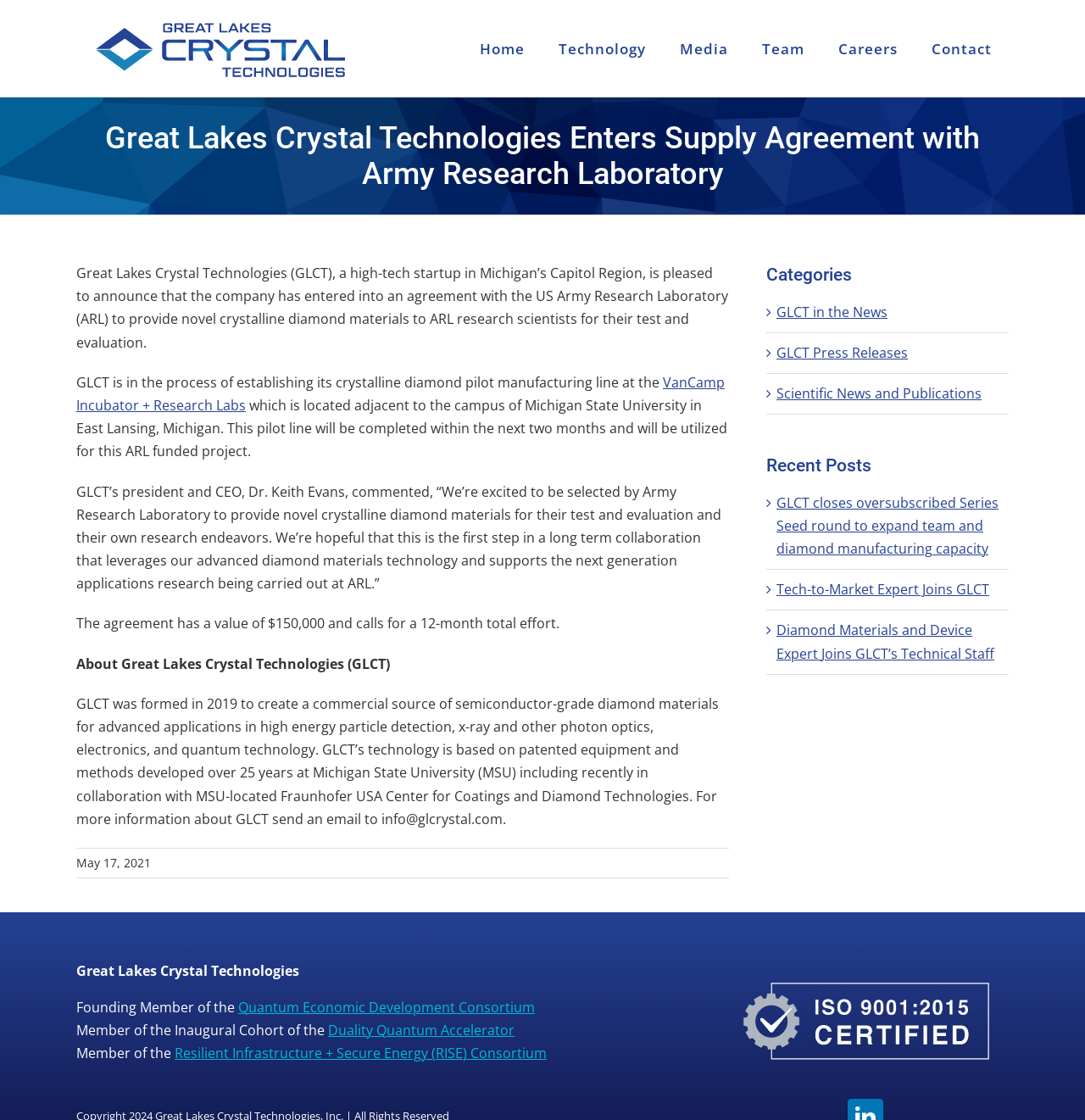Give a one-word or phrase response to the following question: Where is the pilot manufacturing line of GLCT located?

VanCamp Incubator + Research Labs